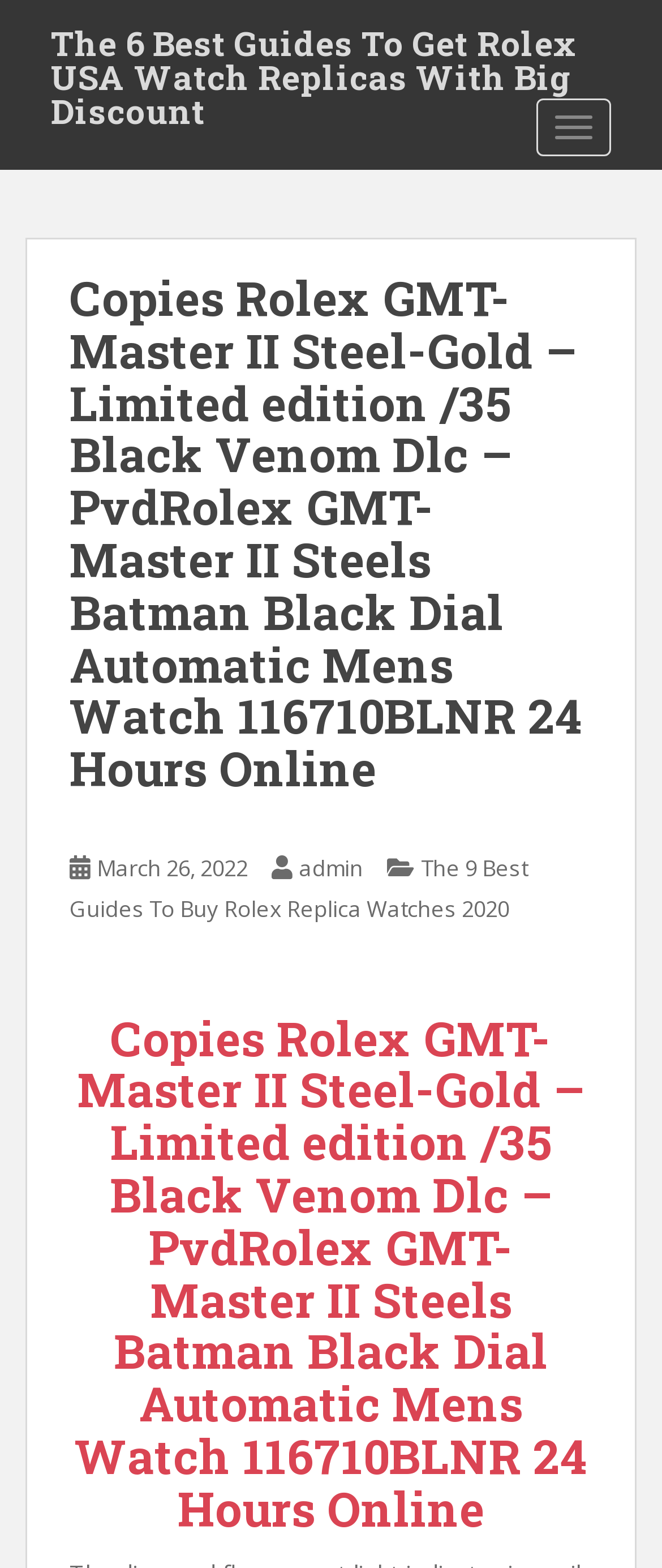Determine the bounding box of the UI element mentioned here: "admin". The coordinates must be in the format [left, top, right, bottom] with values ranging from 0 to 1.

[0.451, 0.544, 0.549, 0.563]